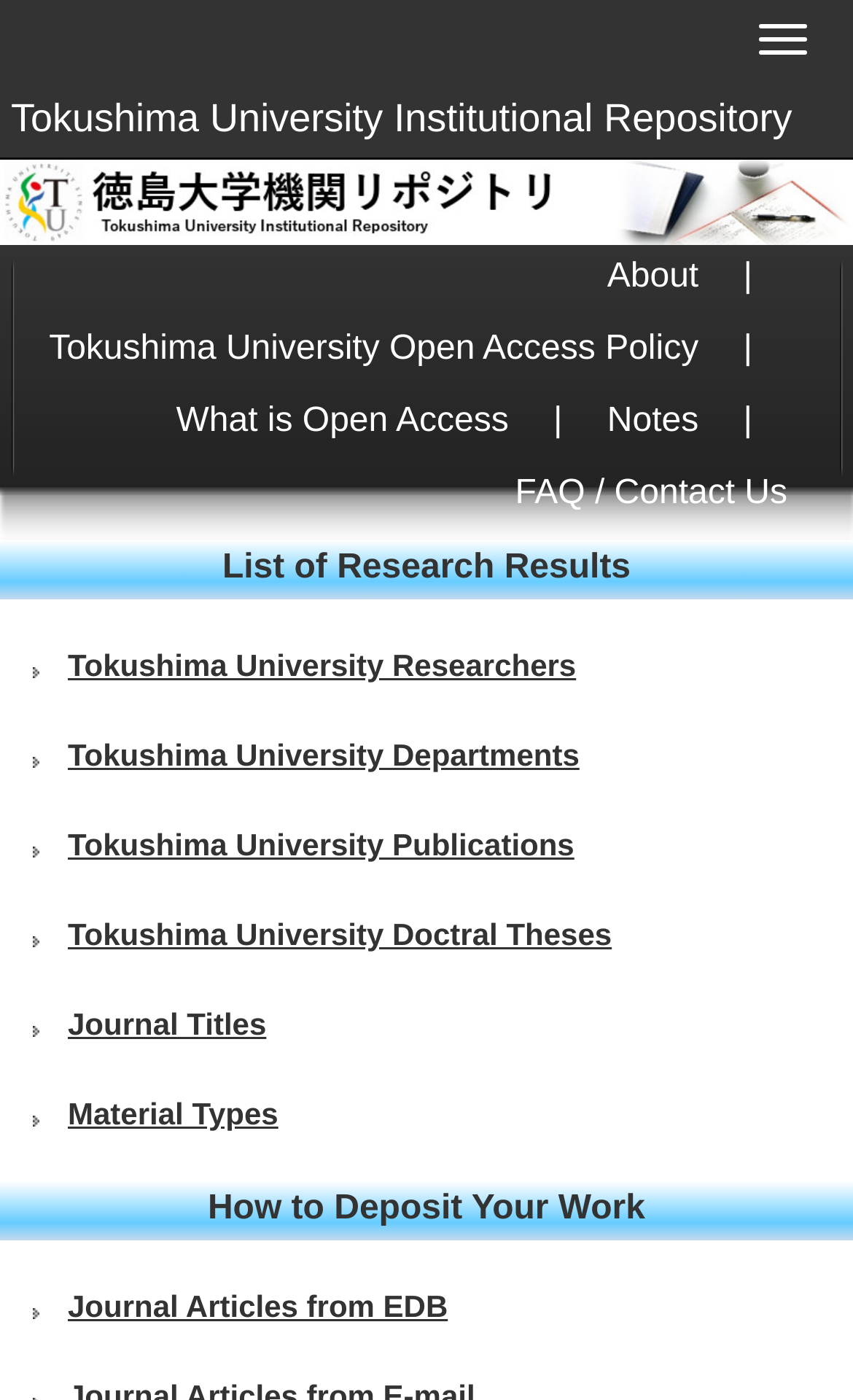Identify the bounding box coordinates of the region I need to click to complete this instruction: "View Tokushima University Open Access Policy".

[0.057, 0.233, 0.819, 0.284]